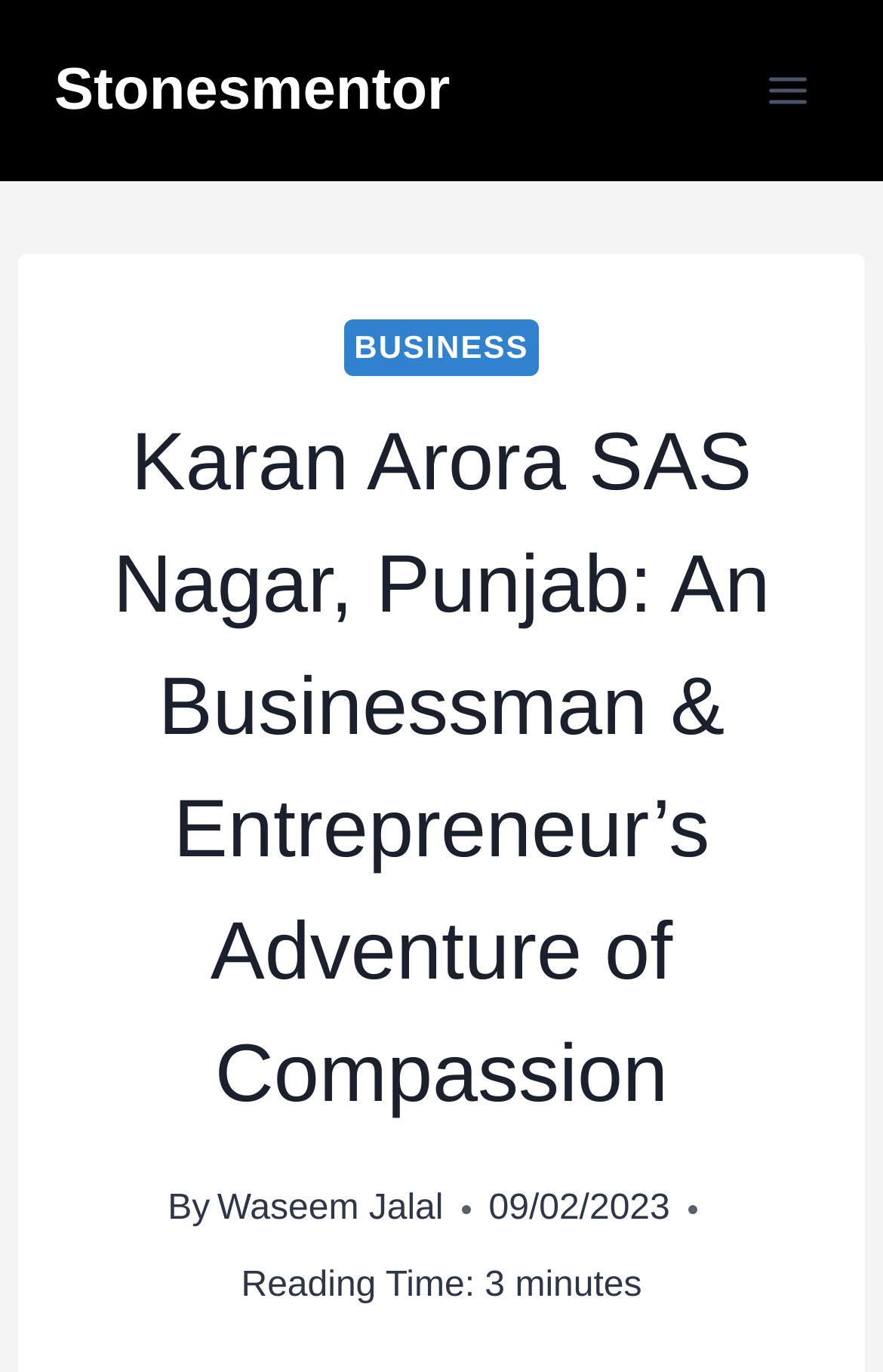Provide a comprehensive description of the webpage.

The webpage is about Karan Arora, a businessman and entrepreneur, and his life narrative. At the top left of the page, there is a link to "Stonesmentor" and a button to "Open menu" at the top right. When the menu is expanded, a header section appears, containing several links and headings. 

In the header section, there is a link to "BUSINESS" at the top, followed by a heading that describes Karan Arora's life narrative as an adventure of compassion. Below the heading, there is a byline that reads "By Waseem Jalal" and a timestamp of "09/02/2023". Additionally, there is a reading time indicator that says the article takes 3 minutes to read.